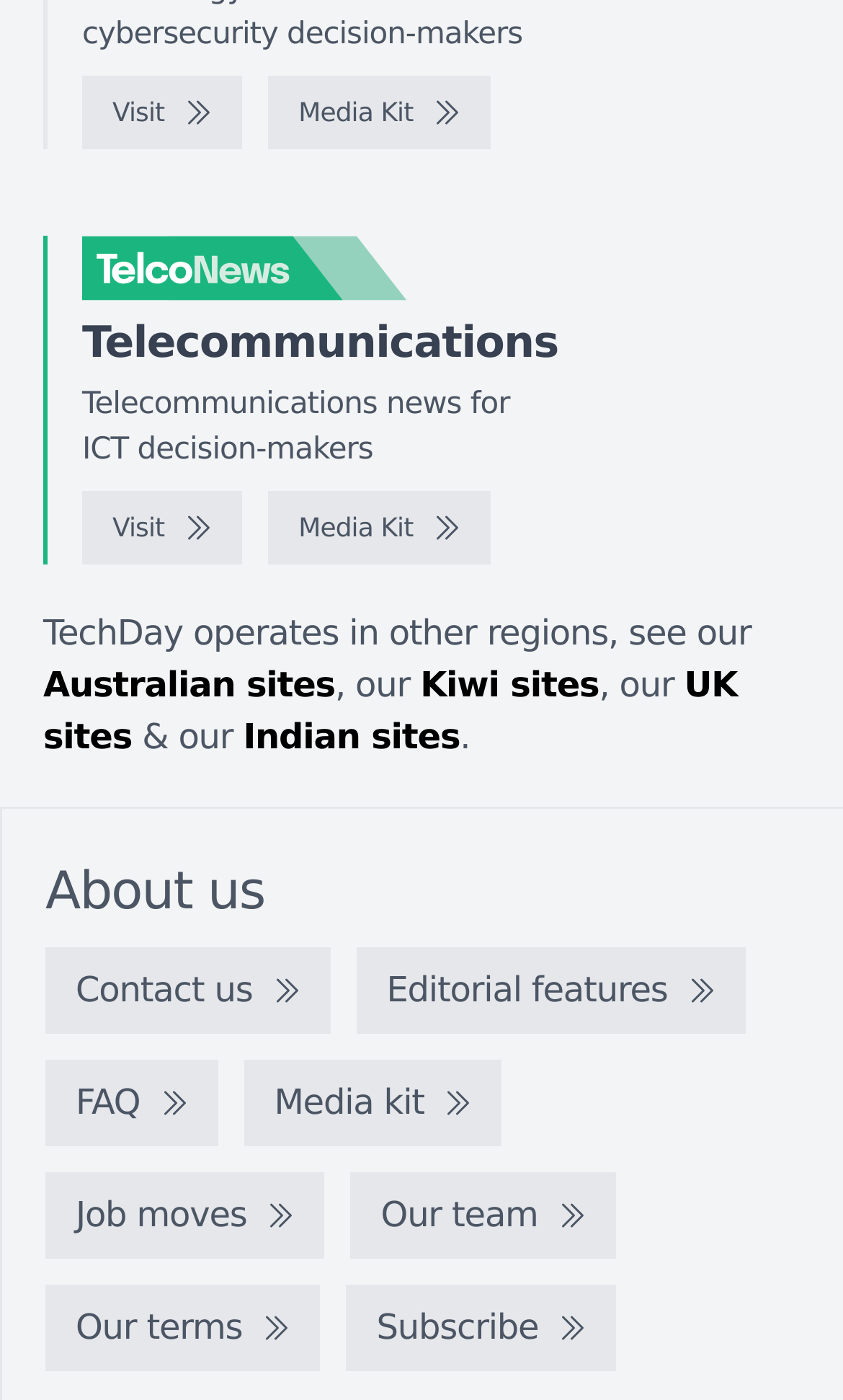Identify the bounding box coordinates of the HTML element based on this description: "parent_node: Telecommunications".

[0.097, 0.168, 0.636, 0.215]